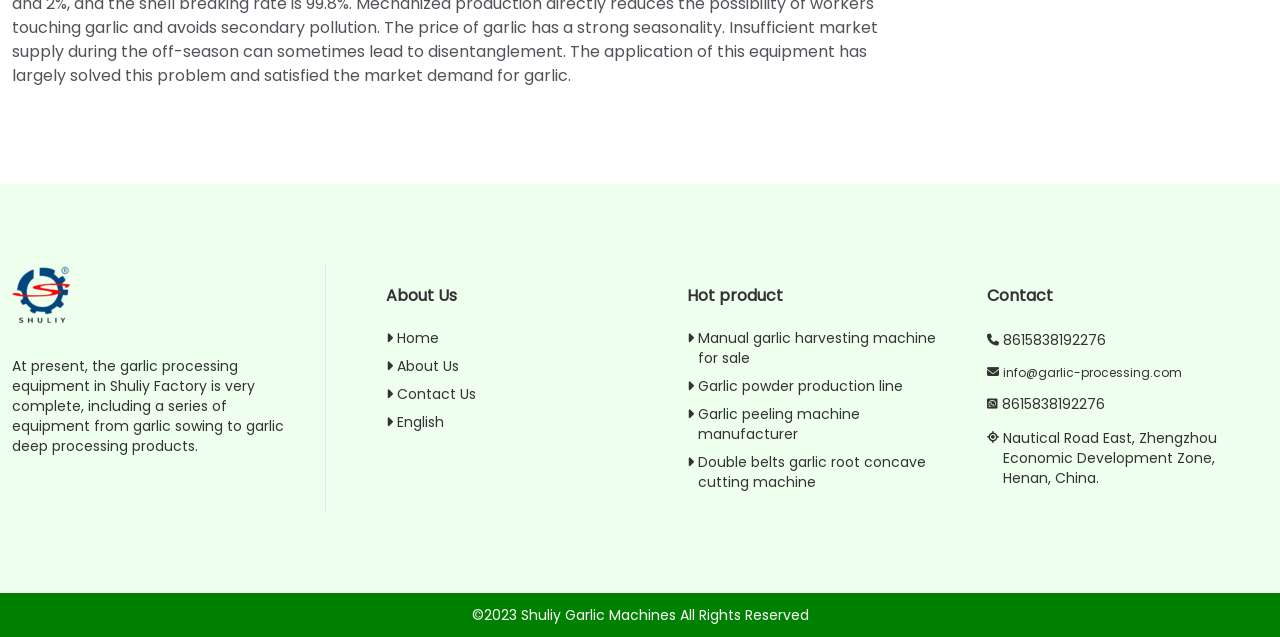How many phone numbers are mentioned on the webpage?
Craft a detailed and extensive response to the question.

Two phone numbers are mentioned on the webpage: '8615838192276' which appears twice under the 'Contact' heading.